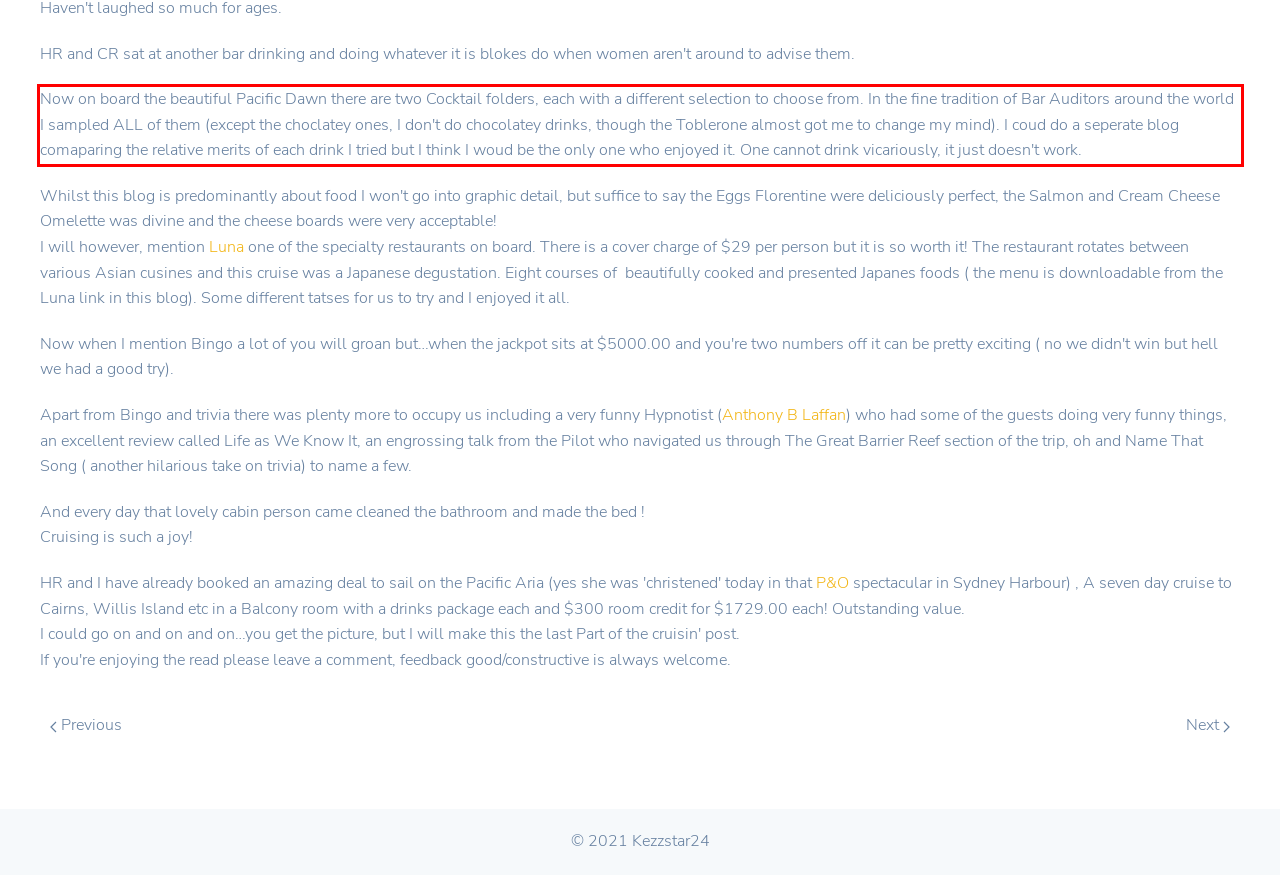Given a screenshot of a webpage, locate the red bounding box and extract the text it encloses.

Now on board the beautiful Pacific Dawn there are two Cocktail folders, each with a different selection to choose from. In the fine tradition of Bar Auditors around the world I sampled ALL of them (except the choclatey ones, I don't do chocolatey drinks, though the Toblerone almost got me to change my mind). I coud do a seperate blog comaparing the relative merits of each drink I tried but I think I woud be the only one who enjoyed it. One cannot drink vicariously, it just doesn't work.